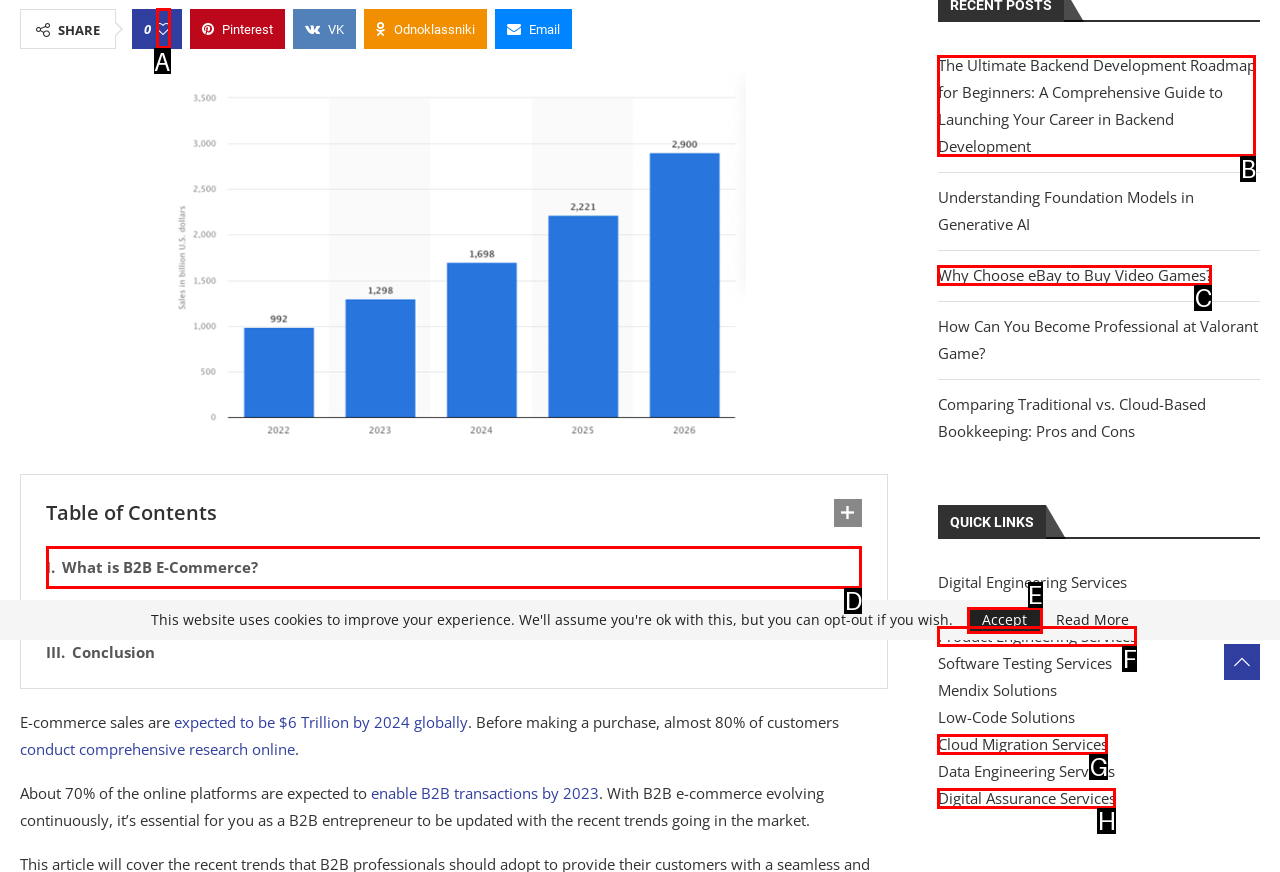Identify the letter corresponding to the UI element that matches this description: Cloud Migration Services
Answer using only the letter from the provided options.

G